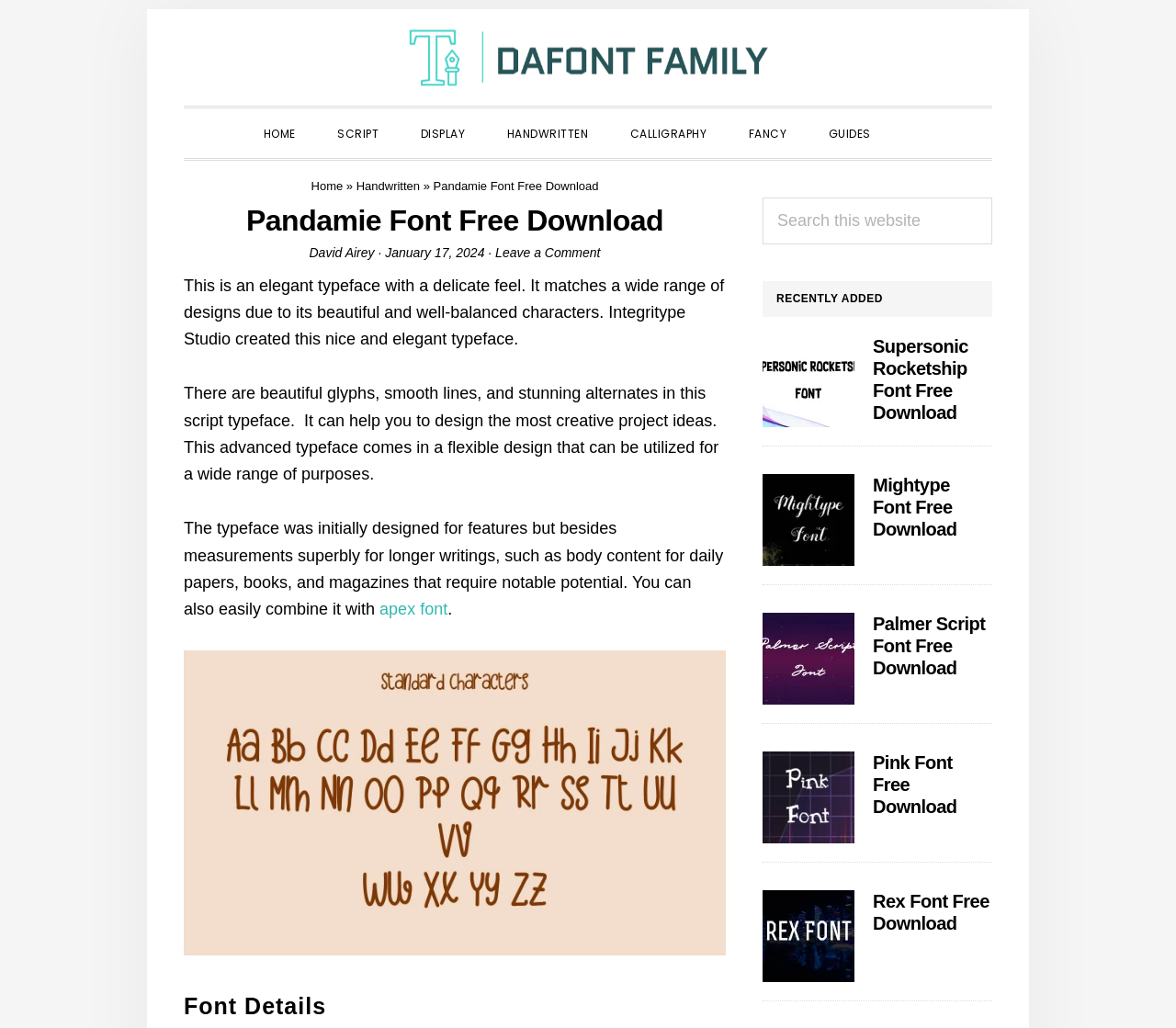Determine the bounding box coordinates of the target area to click to execute the following instruction: "Leave a comment."

[0.421, 0.239, 0.511, 0.253]